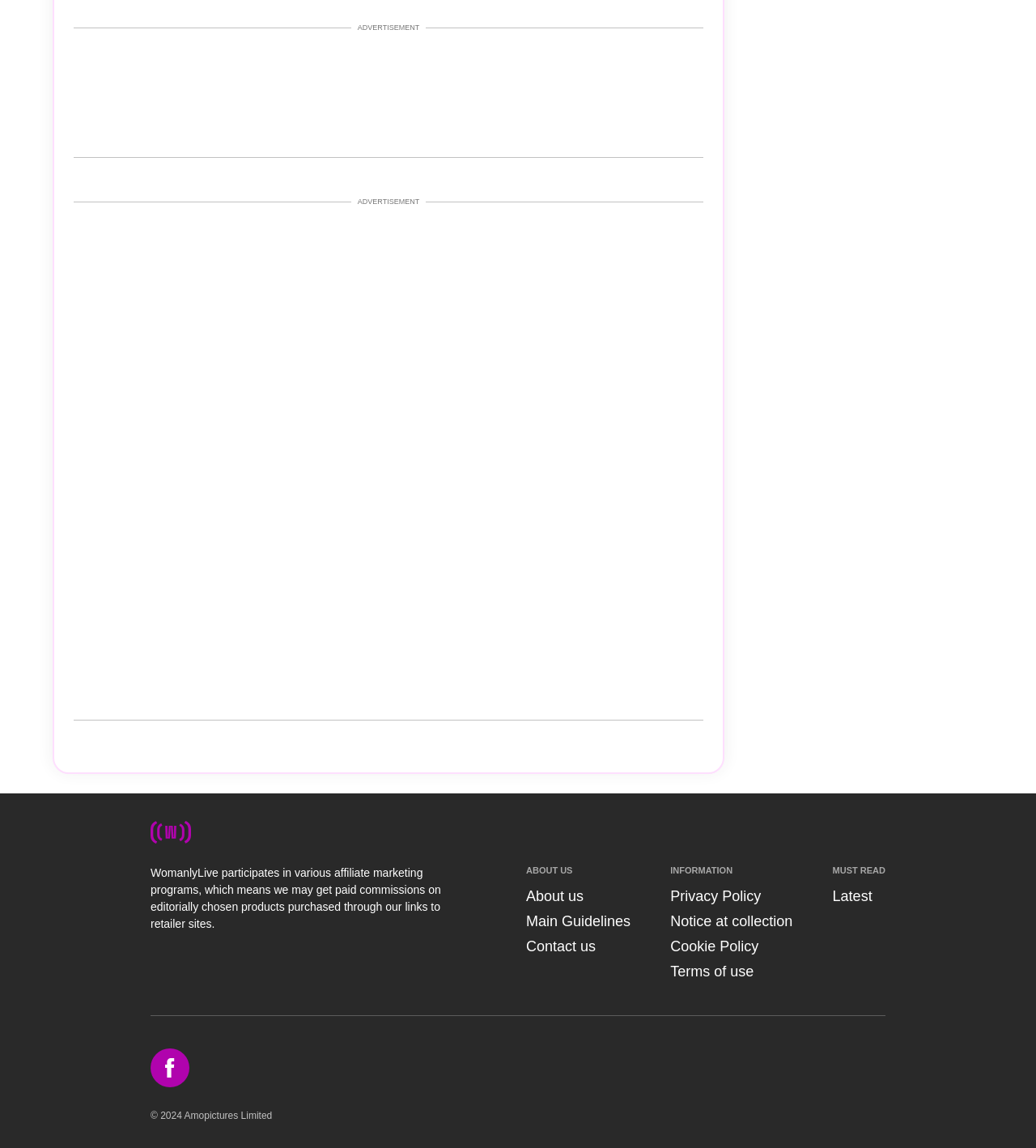Refer to the image and answer the question with as much detail as possible: How many links are there in the ABOUT US section?

There are three links in the ABOUT US section, which are 'About us', 'Main Guidelines', and 'Contact us', located at the top middle of the webpage, as indicated by the bounding box coordinates [0.508, 0.773, 0.563, 0.788], [0.508, 0.795, 0.609, 0.809], and [0.508, 0.817, 0.575, 0.831] respectively.